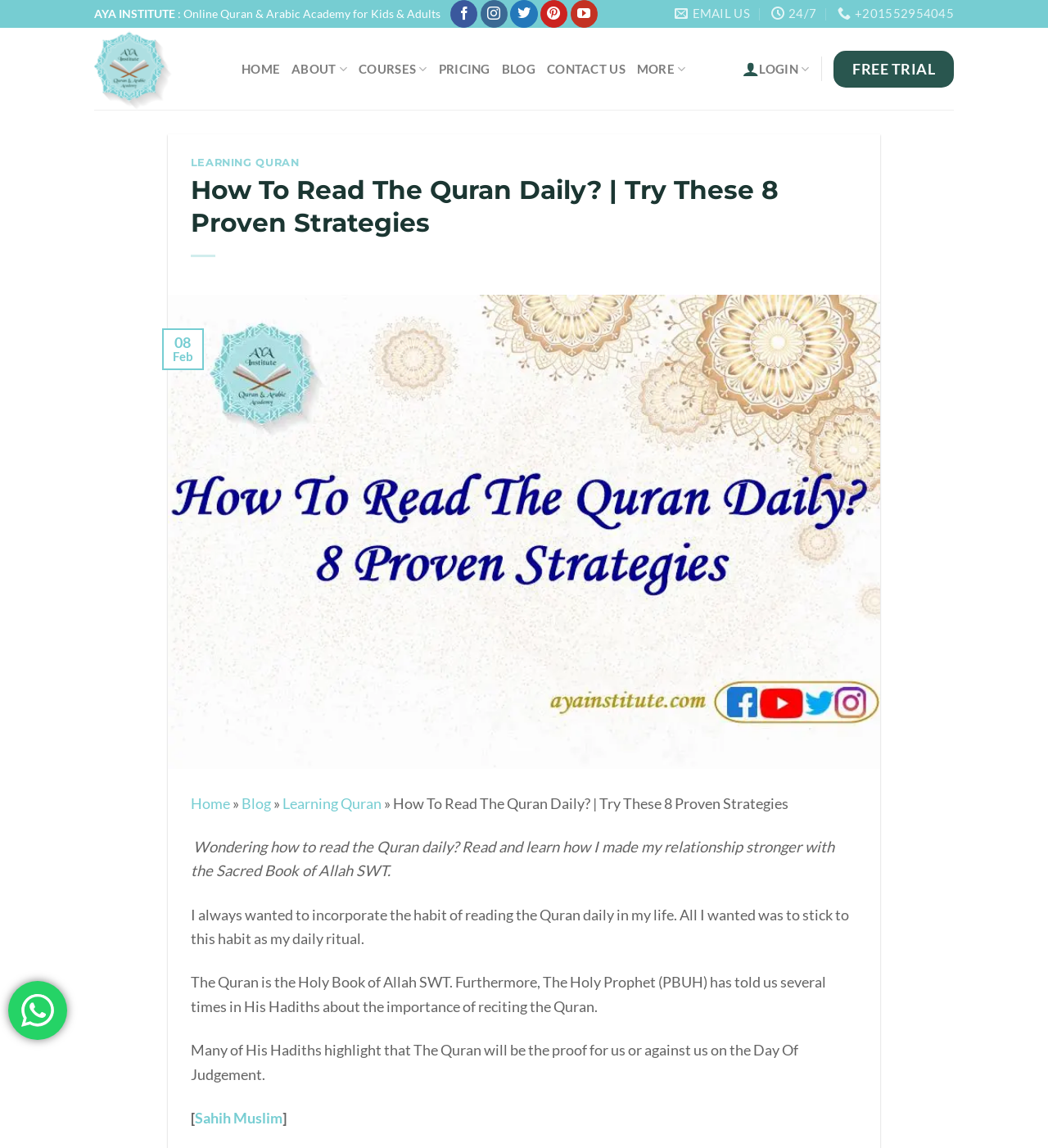What is the topic of the blog post?
Offer a detailed and full explanation in response to the question.

The topic of the blog post can be found in the heading 'How To Read The Quran Daily? | Try These 8 Proven Strategies' and also in the introductory paragraph, which talks about the importance of reading the Quran daily.